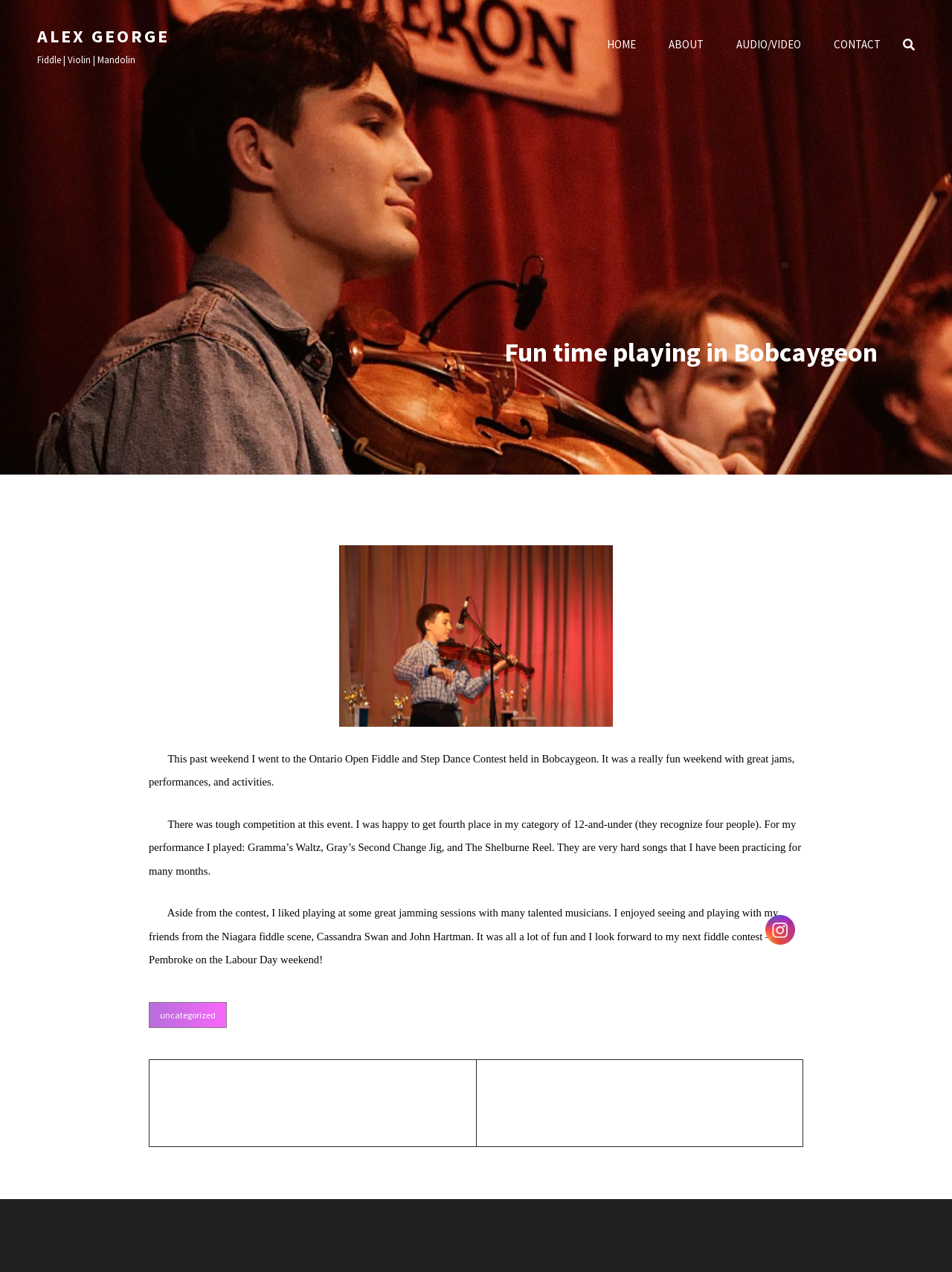What is the name of the song mentioned in the article?
Examine the image and provide an in-depth answer to the question.

The article mentions that the author played 'Gramma’s Waltz' during their performance at the contest, which suggests that this is one of the songs mentioned.